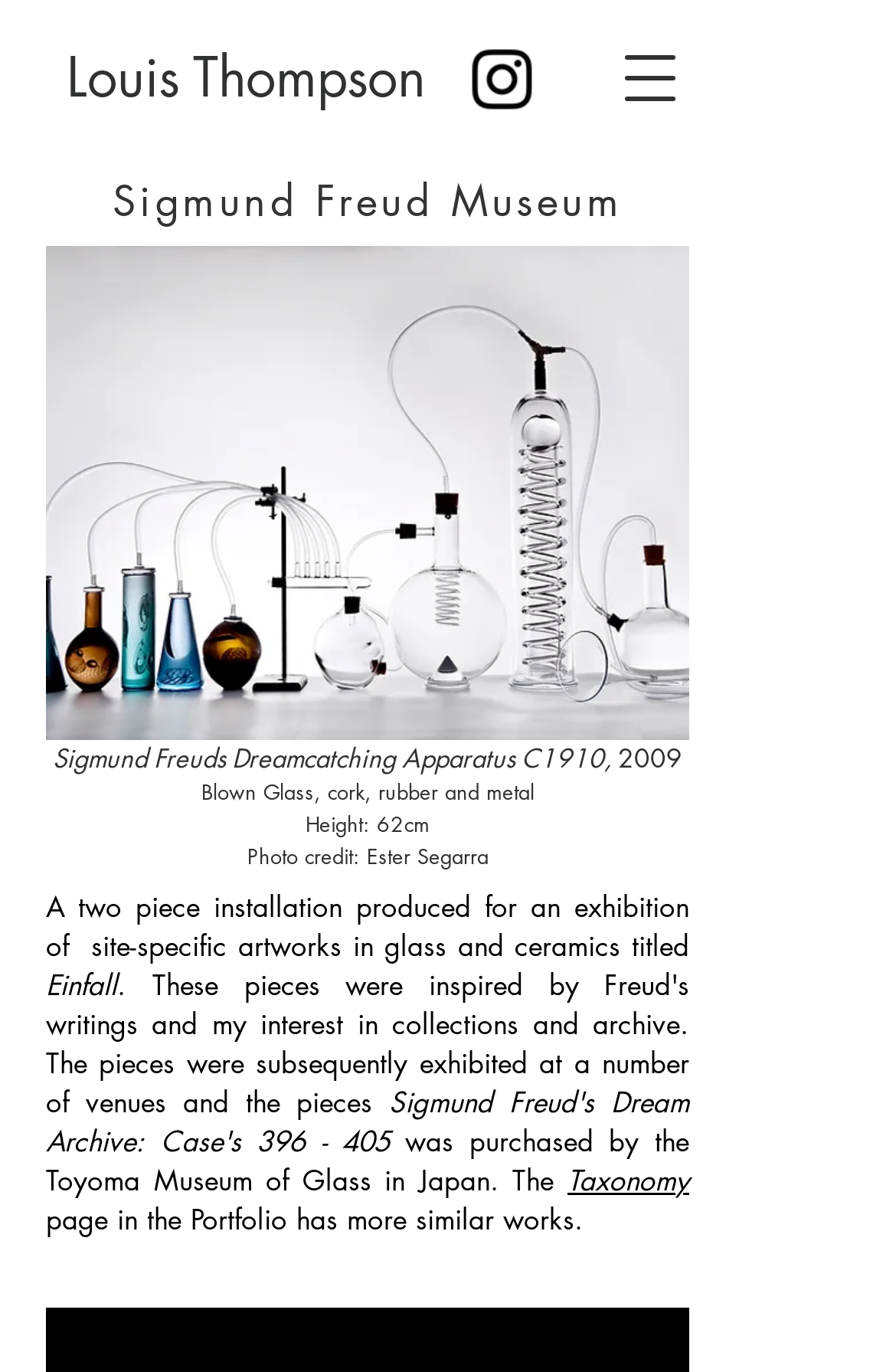What is the name of the exhibition where the artwork was produced?
Based on the visual, give a brief answer using one word or a short phrase.

Einfall